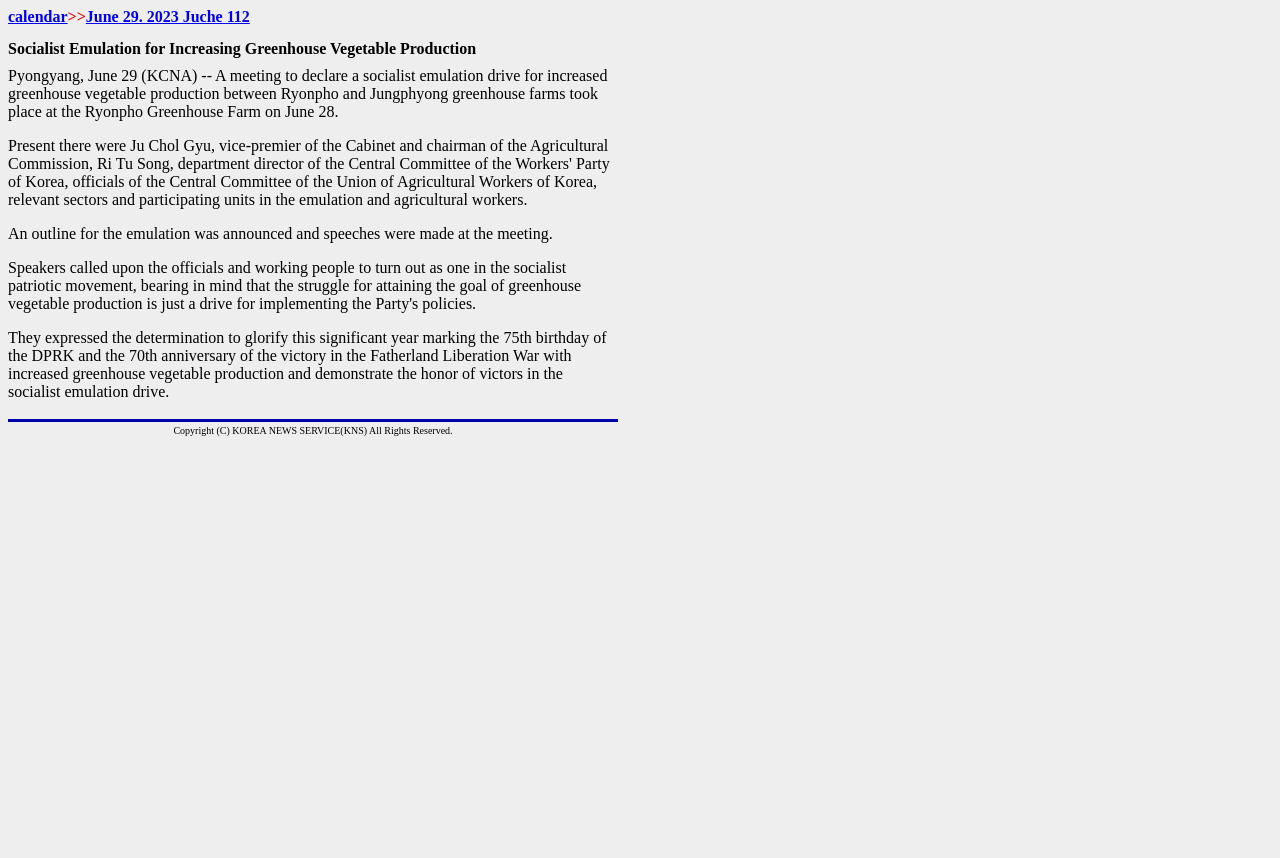Please find the bounding box coordinates in the format (top-left x, top-left y, bottom-right x, bottom-right y) for the given element description. Ensure the coordinates are floating point numbers between 0 and 1. Description: calendar

[0.006, 0.009, 0.053, 0.029]